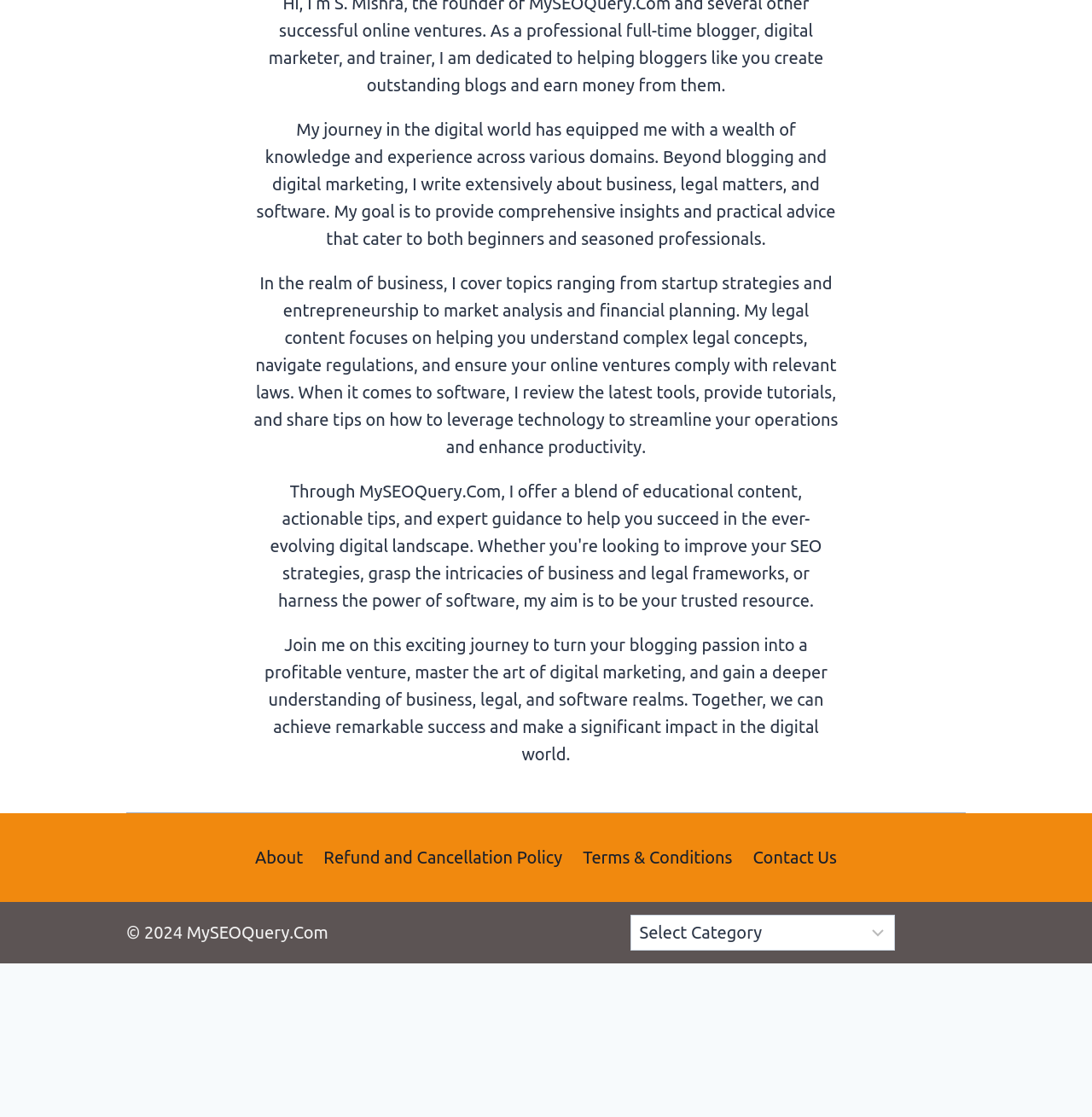What is the purpose of the author's legal content?
Respond to the question with a single word or phrase according to the image.

Helping understand complex legal concepts